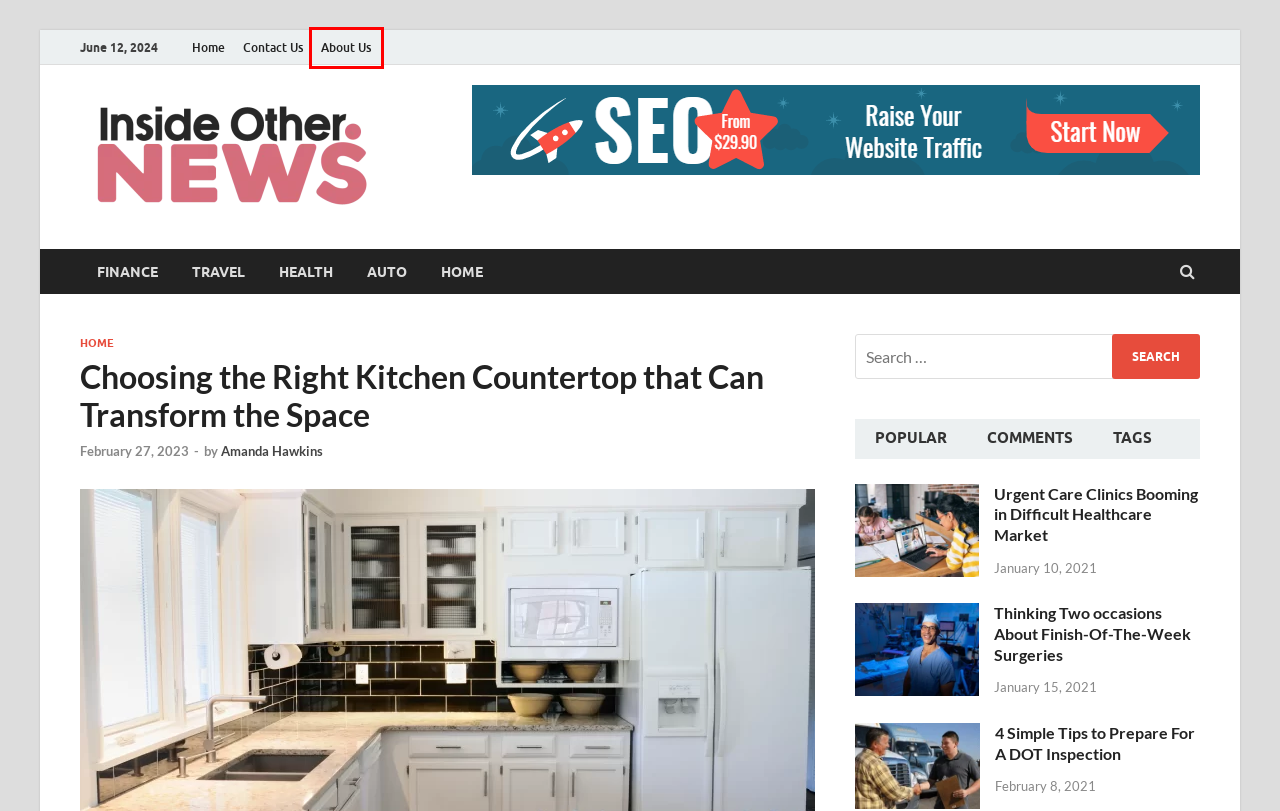You have a screenshot showing a webpage with a red bounding box highlighting an element. Choose the webpage description that best fits the new webpage after clicking the highlighted element. The descriptions are:
A. Urgent Care Clinics Booming in Difficult Healthcare Market - Inside Other News
B. Health Archives - Inside Other News
C. Home Archives - Inside Other News
D. Amanda Hawkins, Author at Inside Other News
E. Finance Archives - Inside Other News
F. Thinking Two occasions About Finish-Of-The-Week Surgeries - Inside Other News
G. About Us - Inside Other News
H. 4 Simple Tips to Prepare For A DOT Inspection - Inside Other News

G